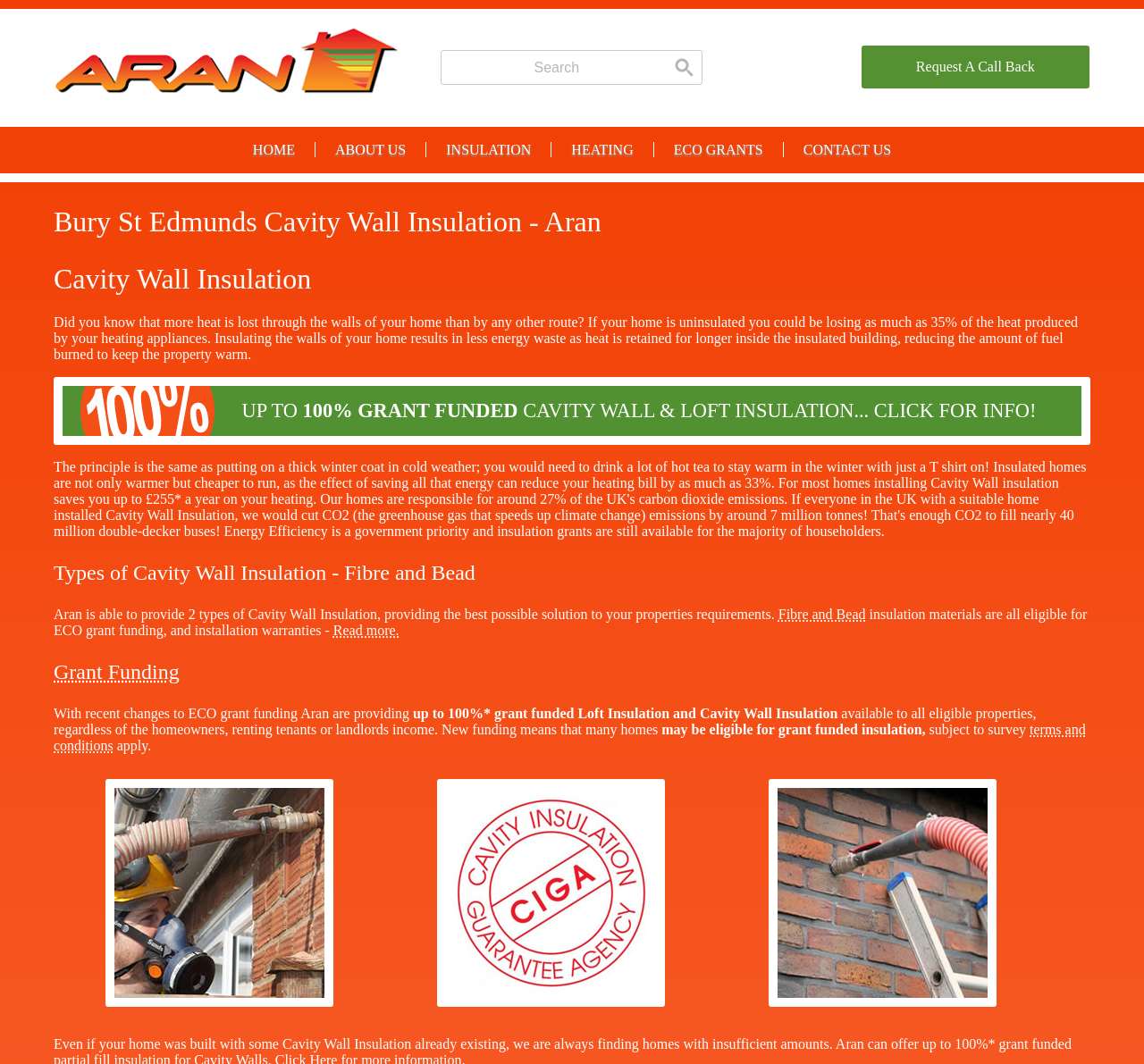How many types of cavity wall insulation are provided?
Based on the screenshot, provide your answer in one word or phrase.

2